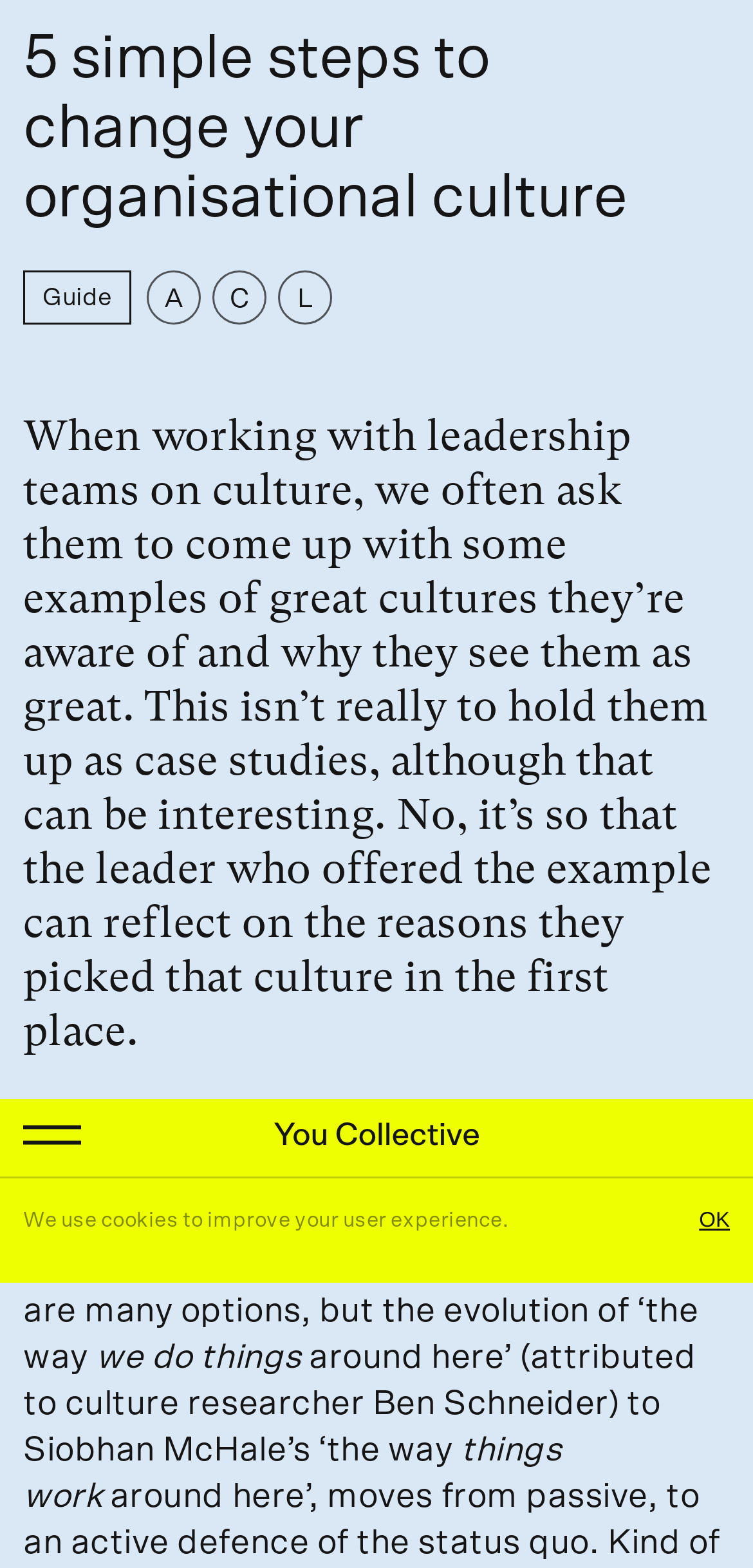Please identify and generate the text content of the webpage's main heading.

5 simple steps to change your organisational culture